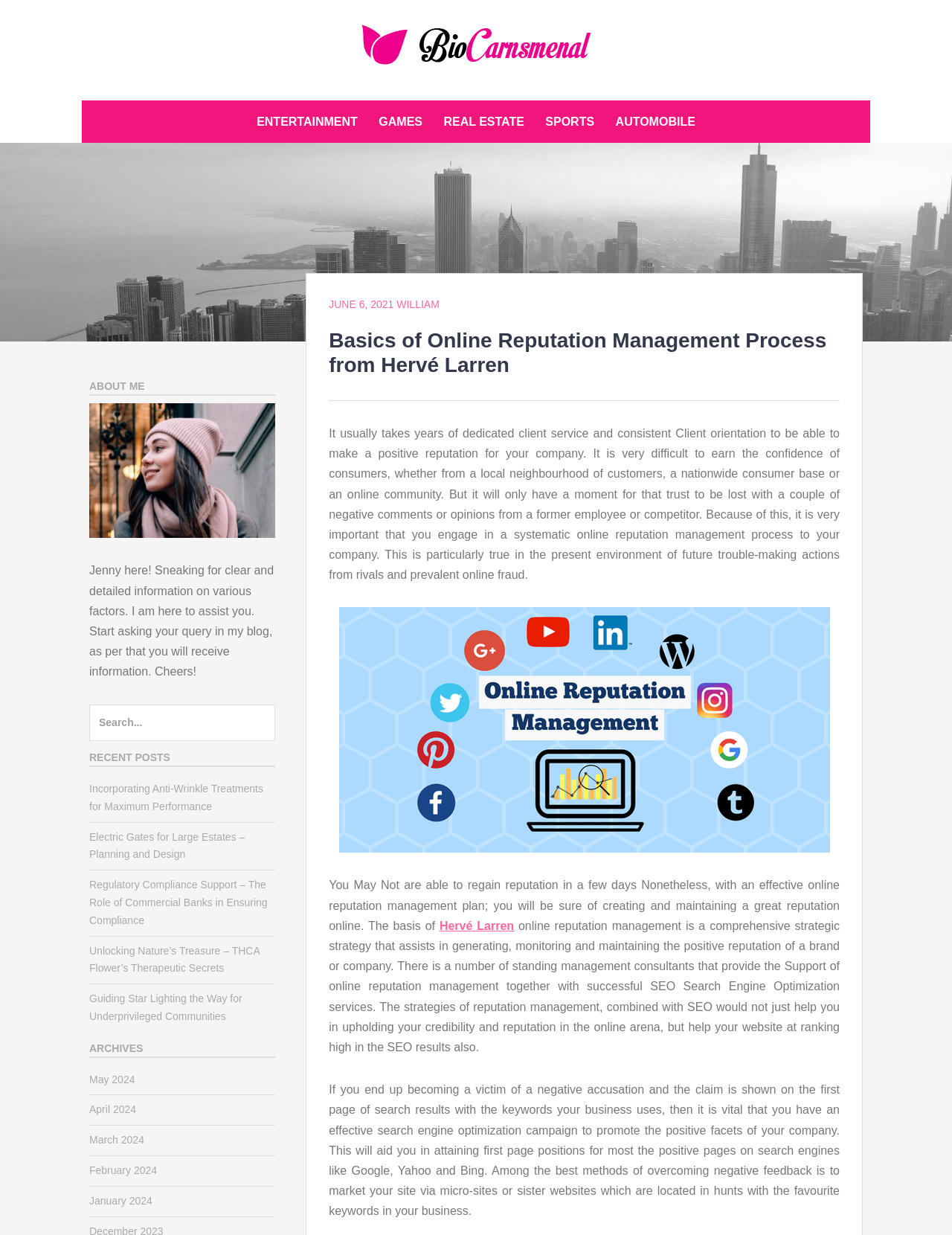Please locate the UI element described by "Contact Us" and provide its bounding box coordinates.

None